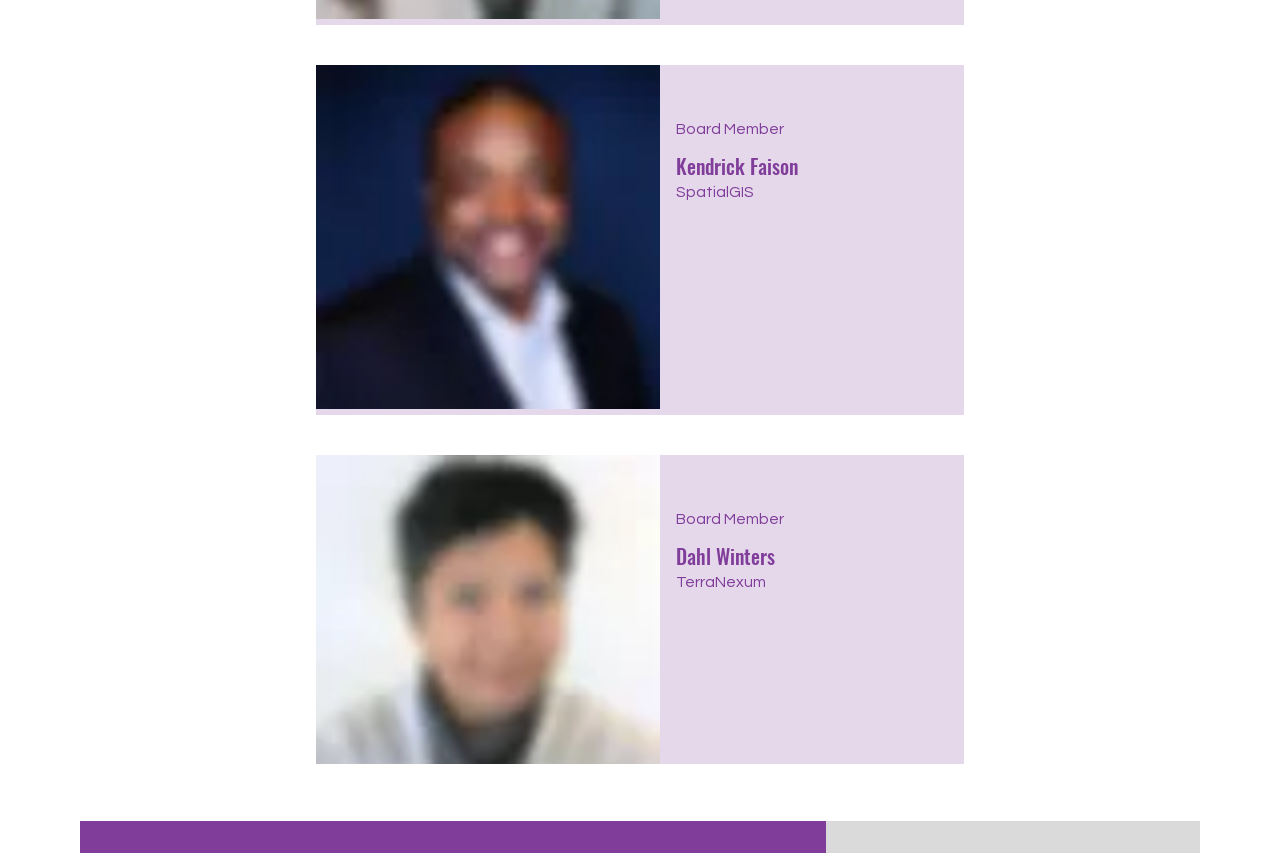What is the purpose of the images on the webpage?
Use the image to answer the question with a single word or phrase.

To display Board Members